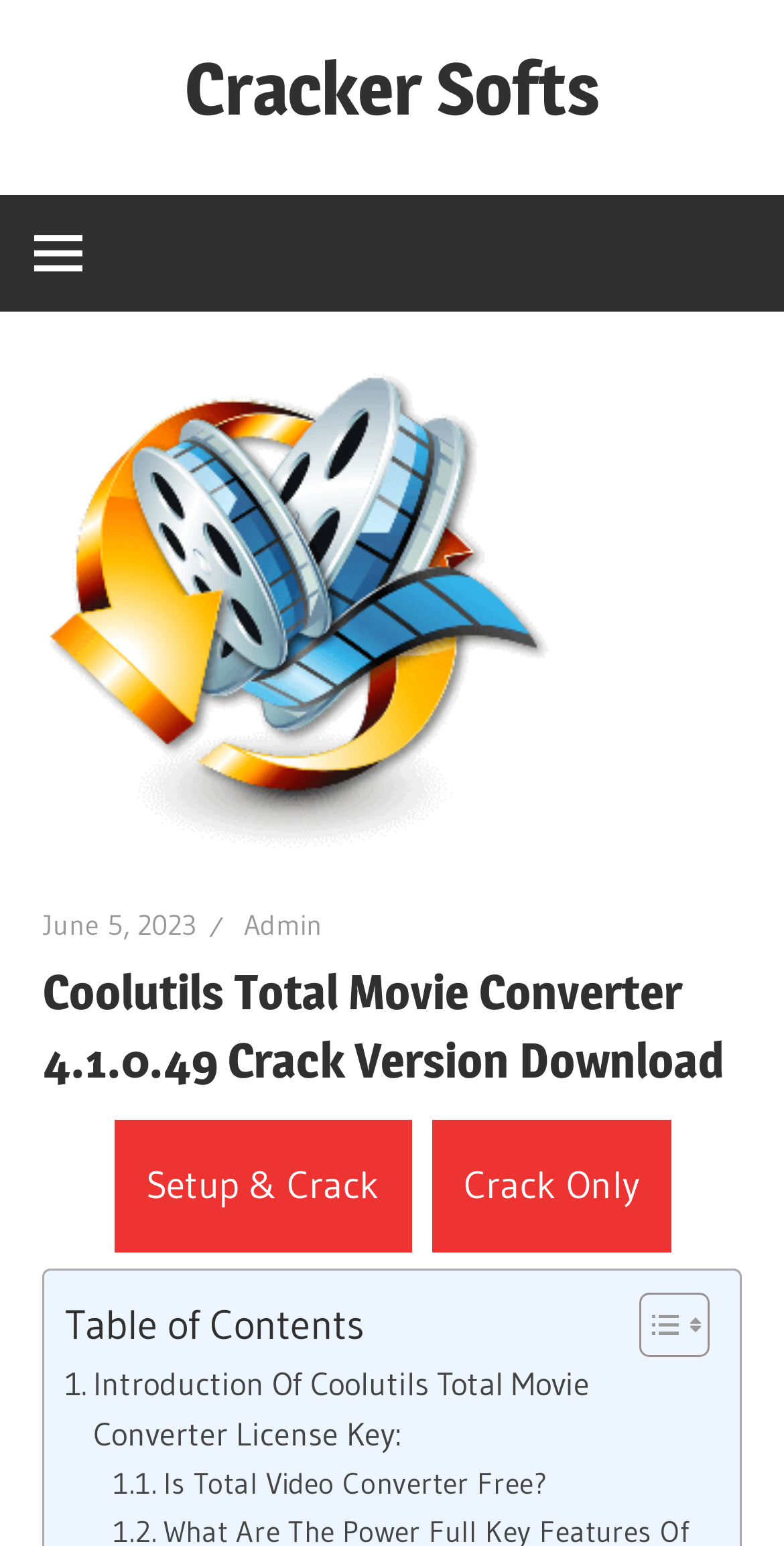Generate a comprehensive caption for the webpage you are viewing.

The webpage appears to be a download page for Coolutils Total Movie Converter Crack software. At the top, there is a link to "Cracker Softs" and a static text stating "All Software Are Crack With Full Version Free Download". 

Below this, there is a button with an image of the software, accompanied by a header section that contains a link to the date "June 5, 2023", a link to "Admin", and a heading with the software name. 

To the right of the header section, there are two buttons, "Setup & Crack" and "Crack Only", which are likely download options for the software. 

Below the header section, there is a table of contents with links to different sections of the page, including "Introduction Of Coolutils Total Movie Converter License Key" and "Is Total Video Converter Free?". The table of contents also has a toggle button to expand or collapse the section.